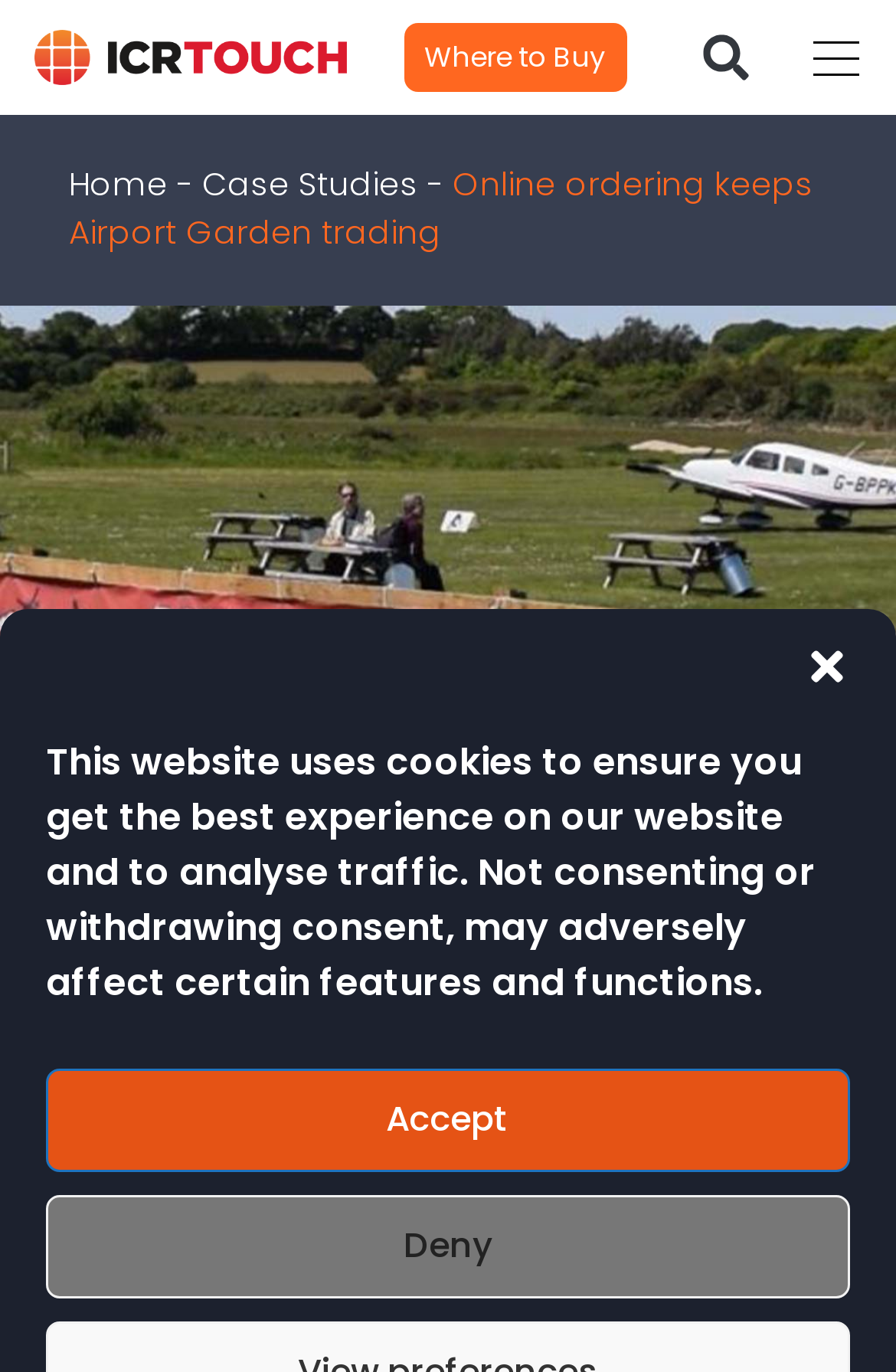Extract the primary heading text from the webpage.

Online ordering keeps Airport Garden trading